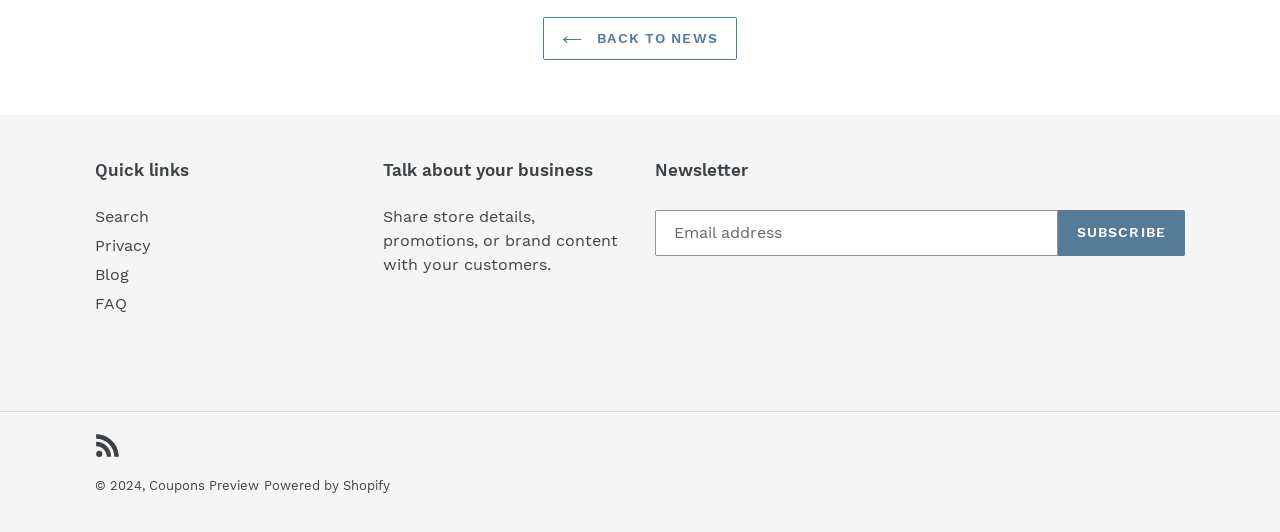Specify the bounding box coordinates of the area that needs to be clicked to achieve the following instruction: "Search for something".

[0.074, 0.389, 0.116, 0.425]